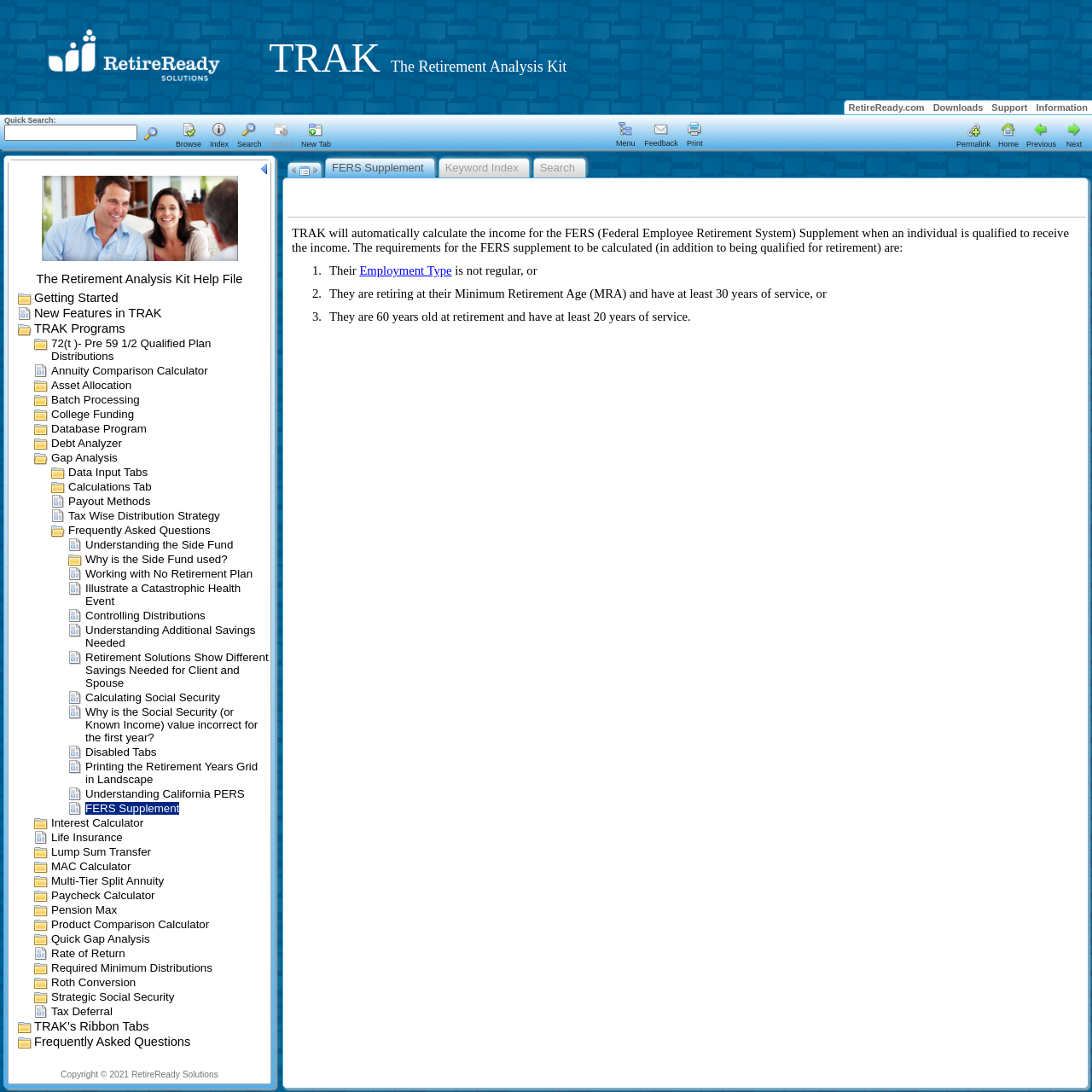Please identify the bounding box coordinates of the region to click in order to complete the task: "View FERS Supplement". The coordinates must be four float numbers between 0 and 1, specified as [left, top, right, bottom].

[0.298, 0.145, 0.398, 0.163]